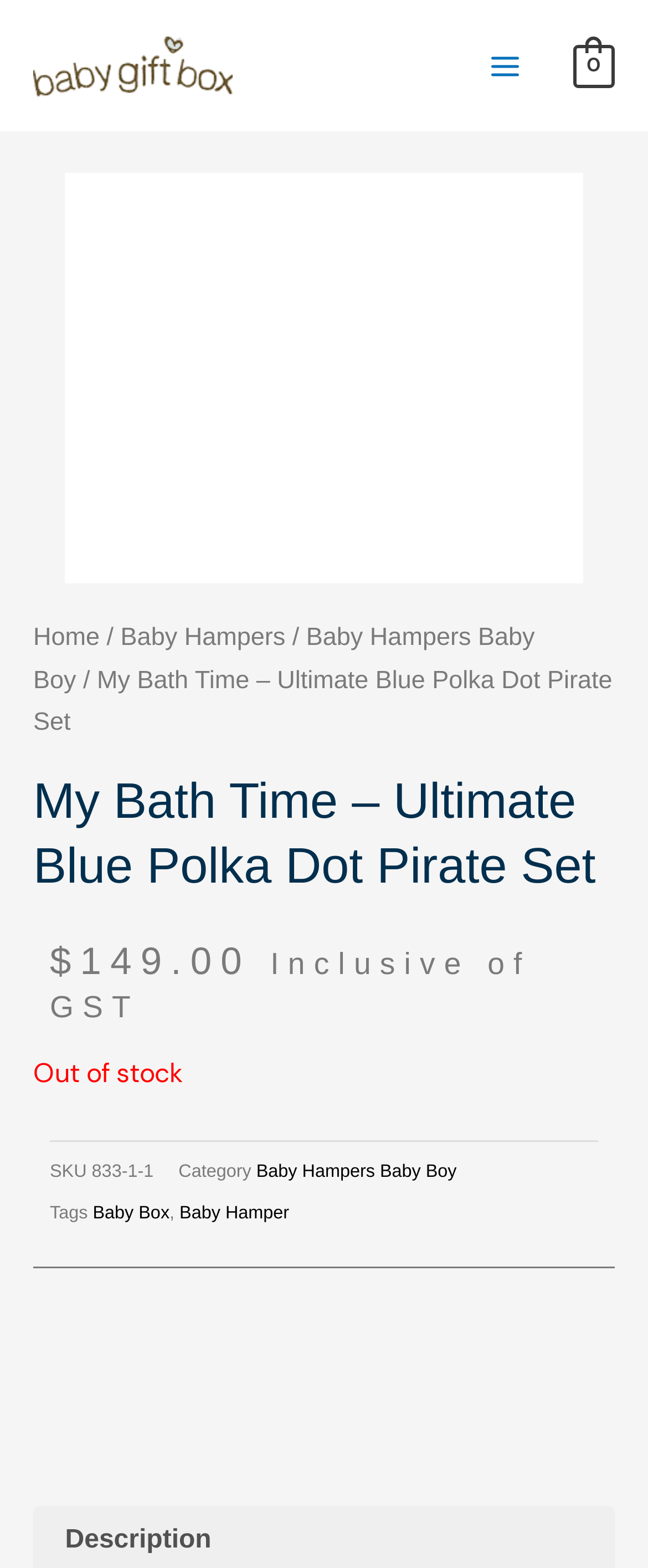Refer to the image and provide a thorough answer to this question:
What is the SKU of the product?

I found the SKU of the product by looking at the static text elements on the webpage. Specifically, I found the element with the text 'SKU' and the element with the text '833-1-1' next to it, which indicates the SKU of the product.